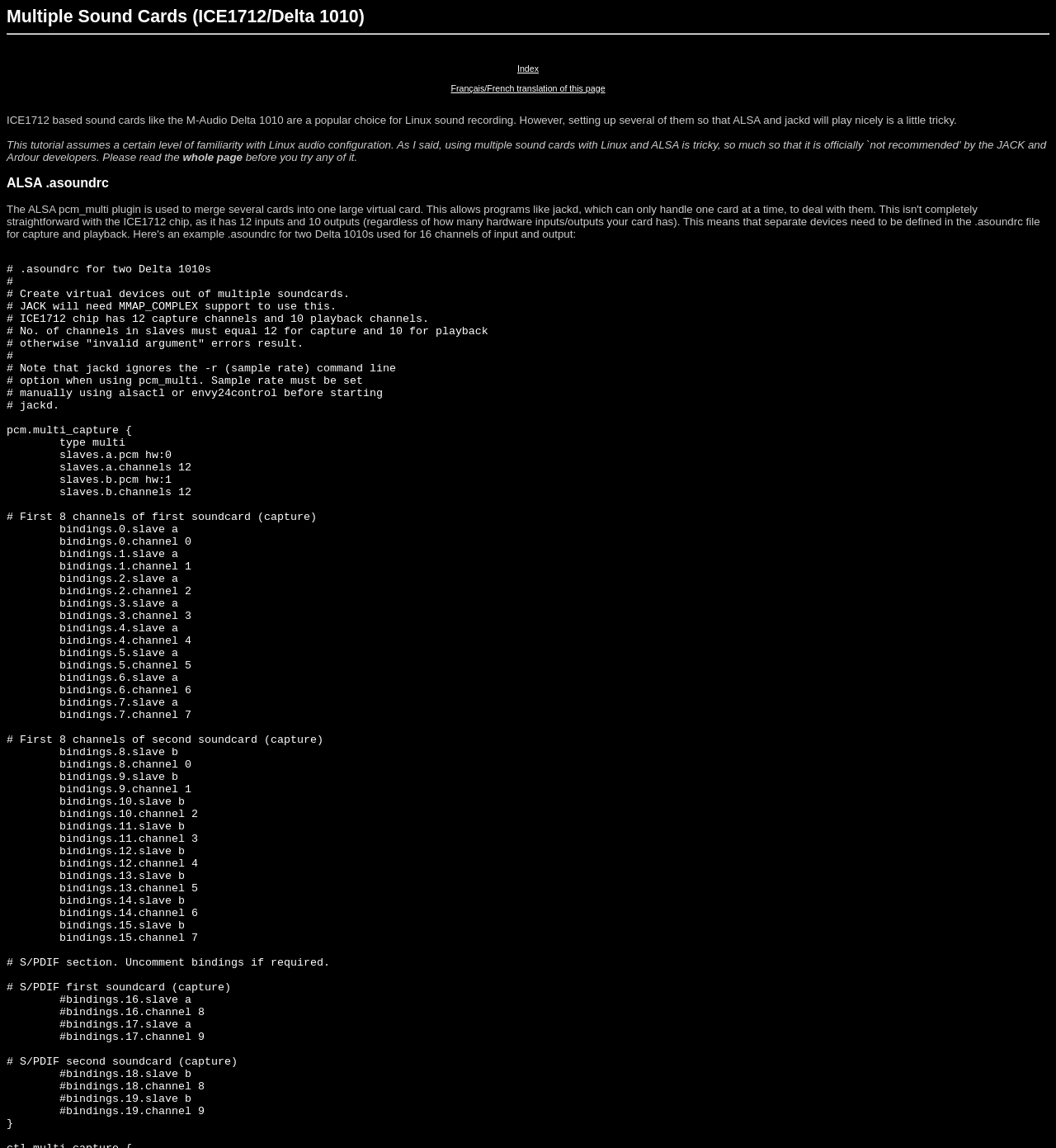Answer succinctly with a single word or phrase:
What is the language of the translation link?

French